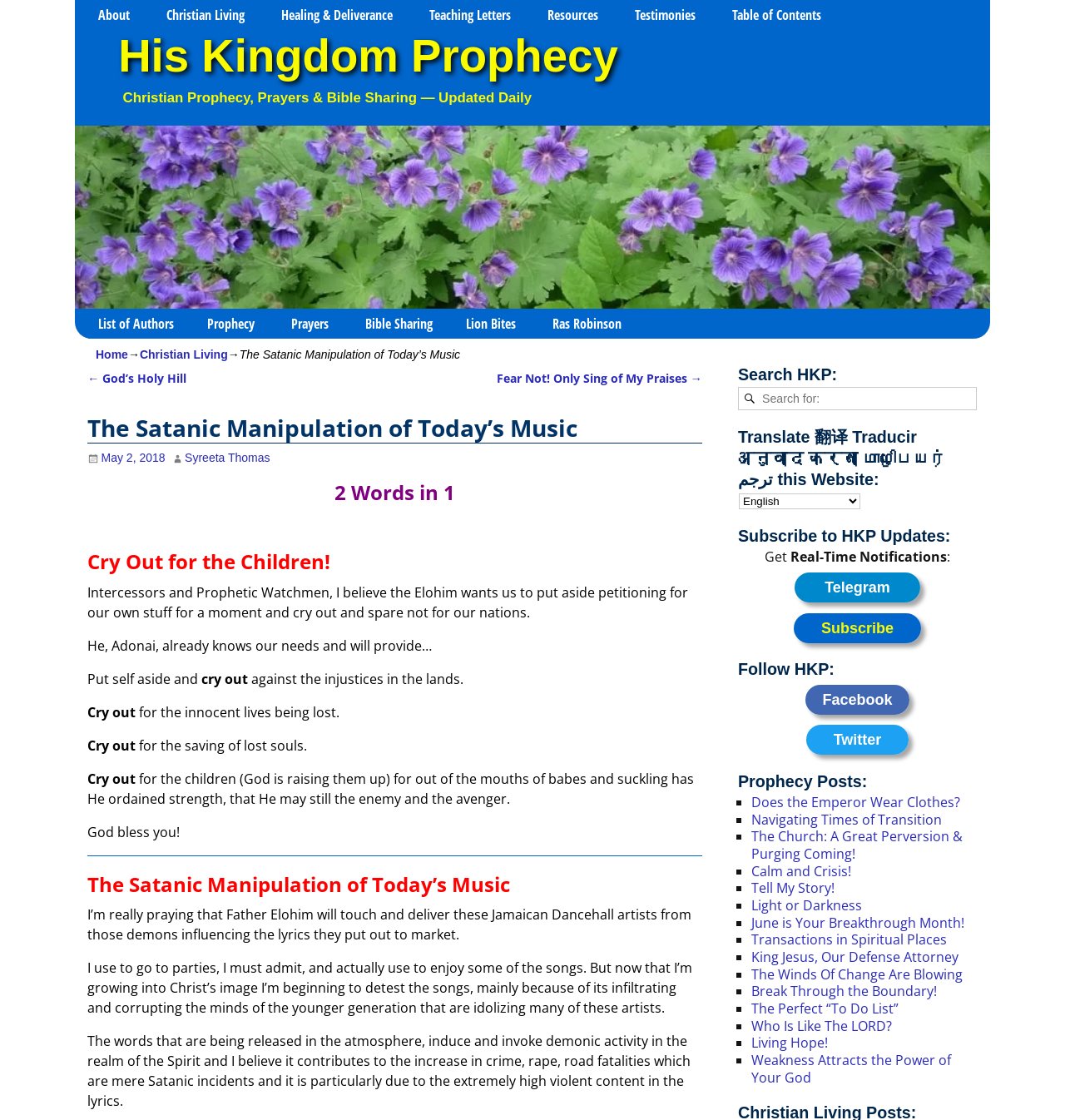Who is the author of the current post?
Refer to the image and respond with a one-word or short-phrase answer.

Syreeta Thomas